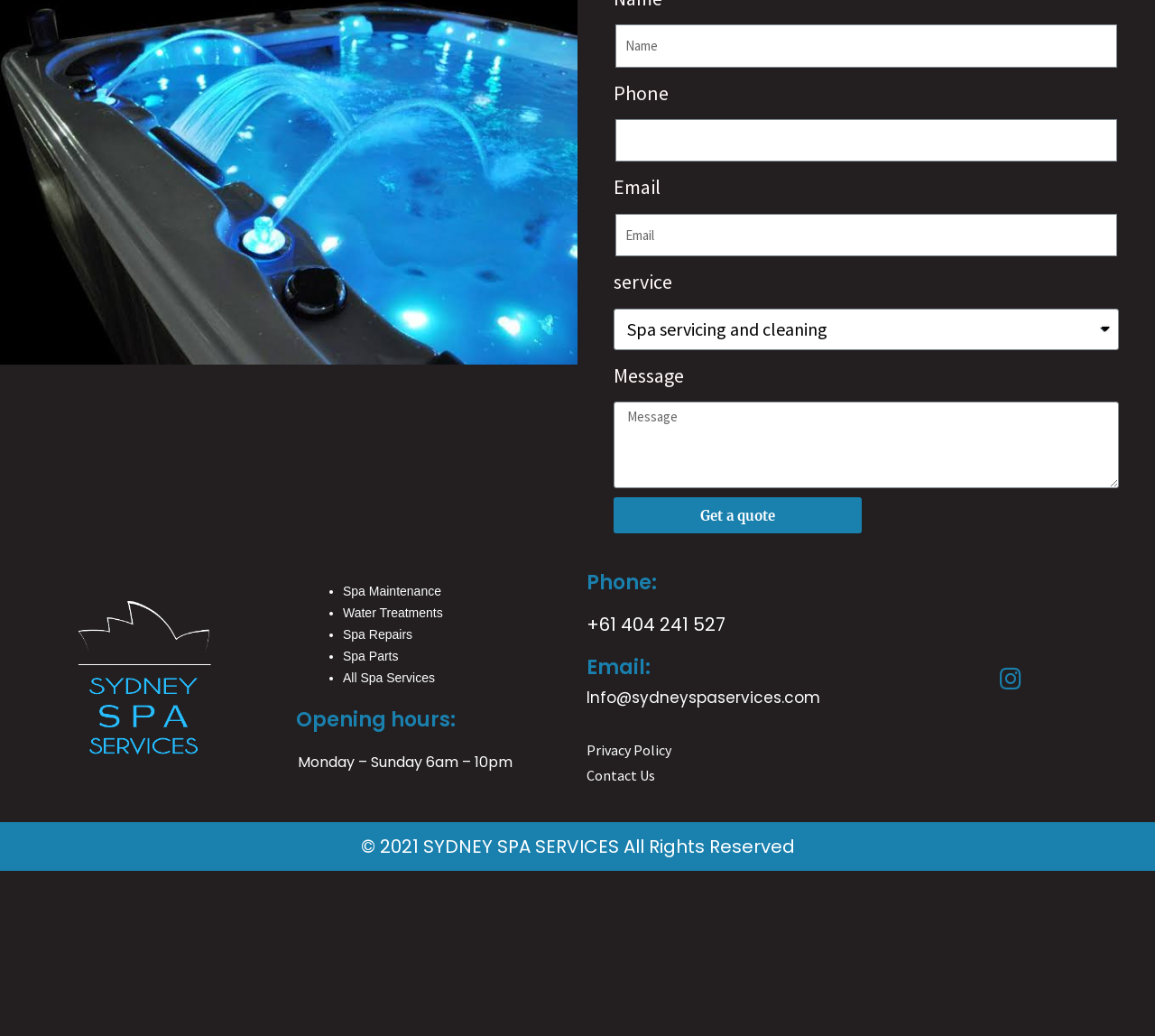Answer the question below in one word or phrase:
What is the company's phone number?

+61 404 241 527